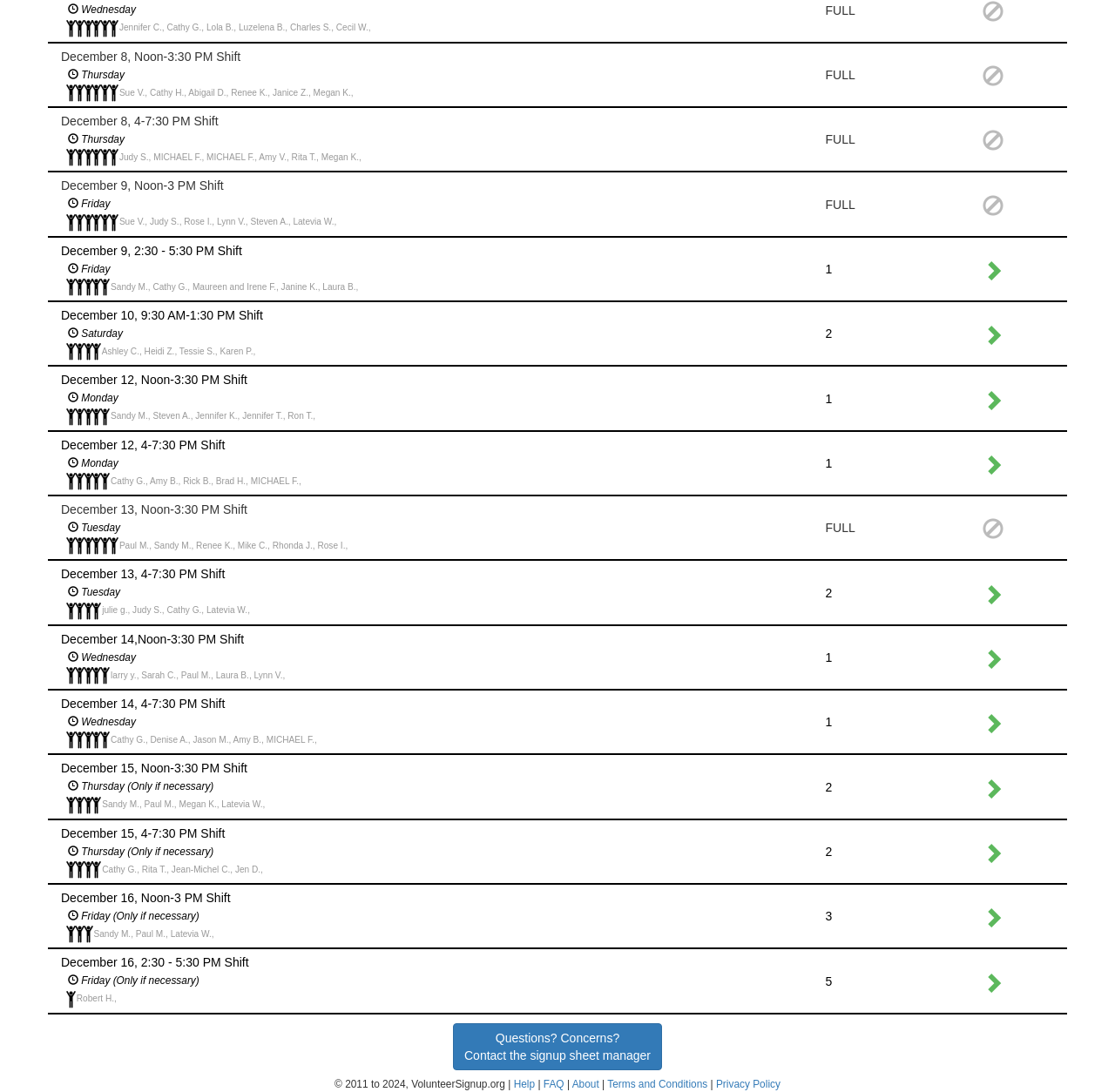Determine the bounding box coordinates of the area to click in order to meet this instruction: "Check the availability for December 12, Noon-3:30 PM Shift".

[0.055, 0.336, 0.945, 0.395]